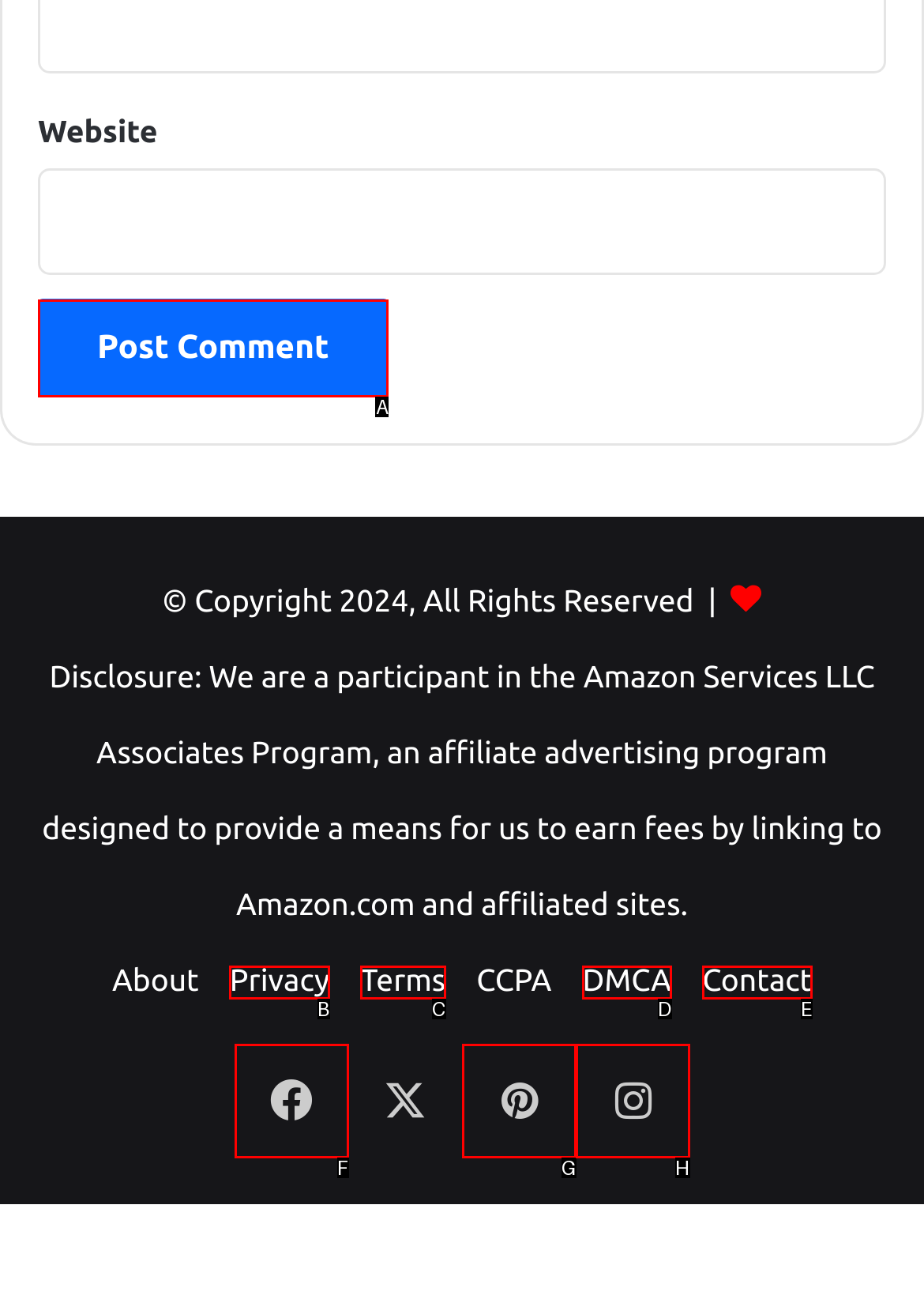Which option is described as follows: name="submit" value="Post Comment"
Answer with the letter of the matching option directly.

A